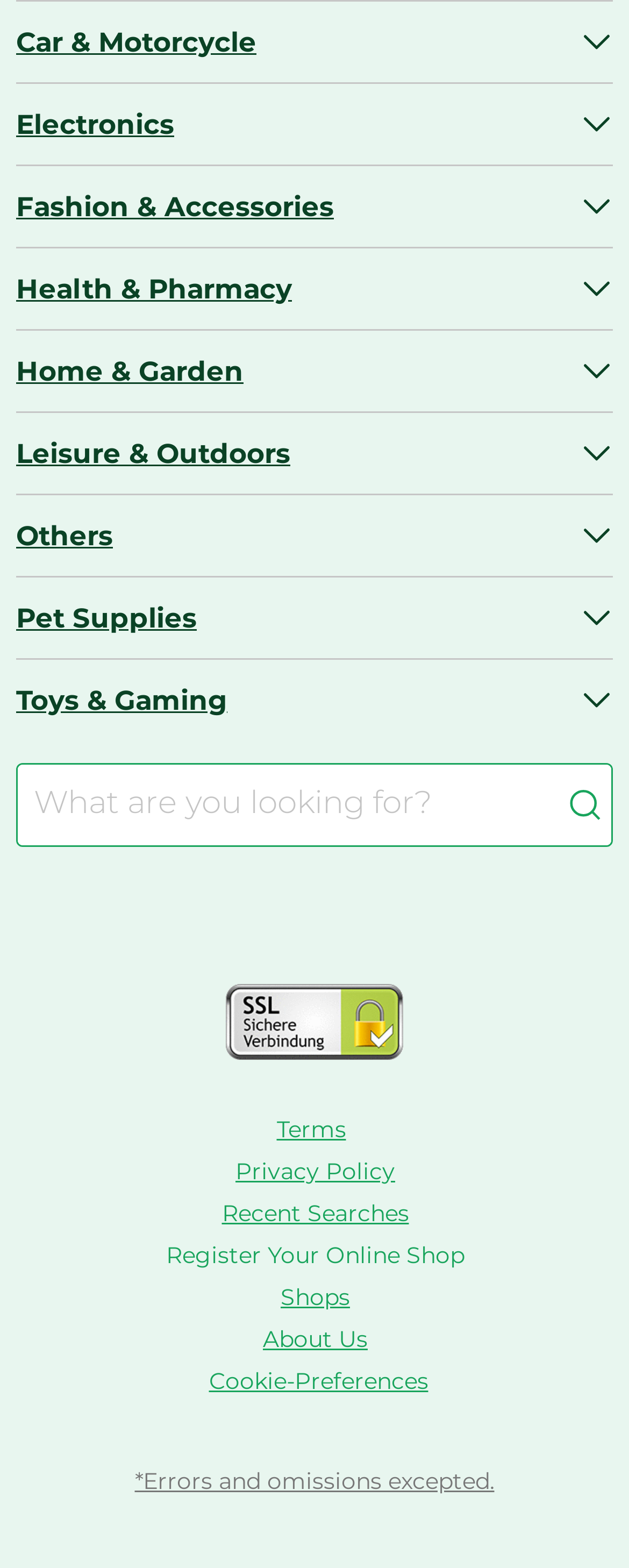Extract the bounding box of the UI element described as: "Games".

[0.072, 0.526, 0.197, 0.545]